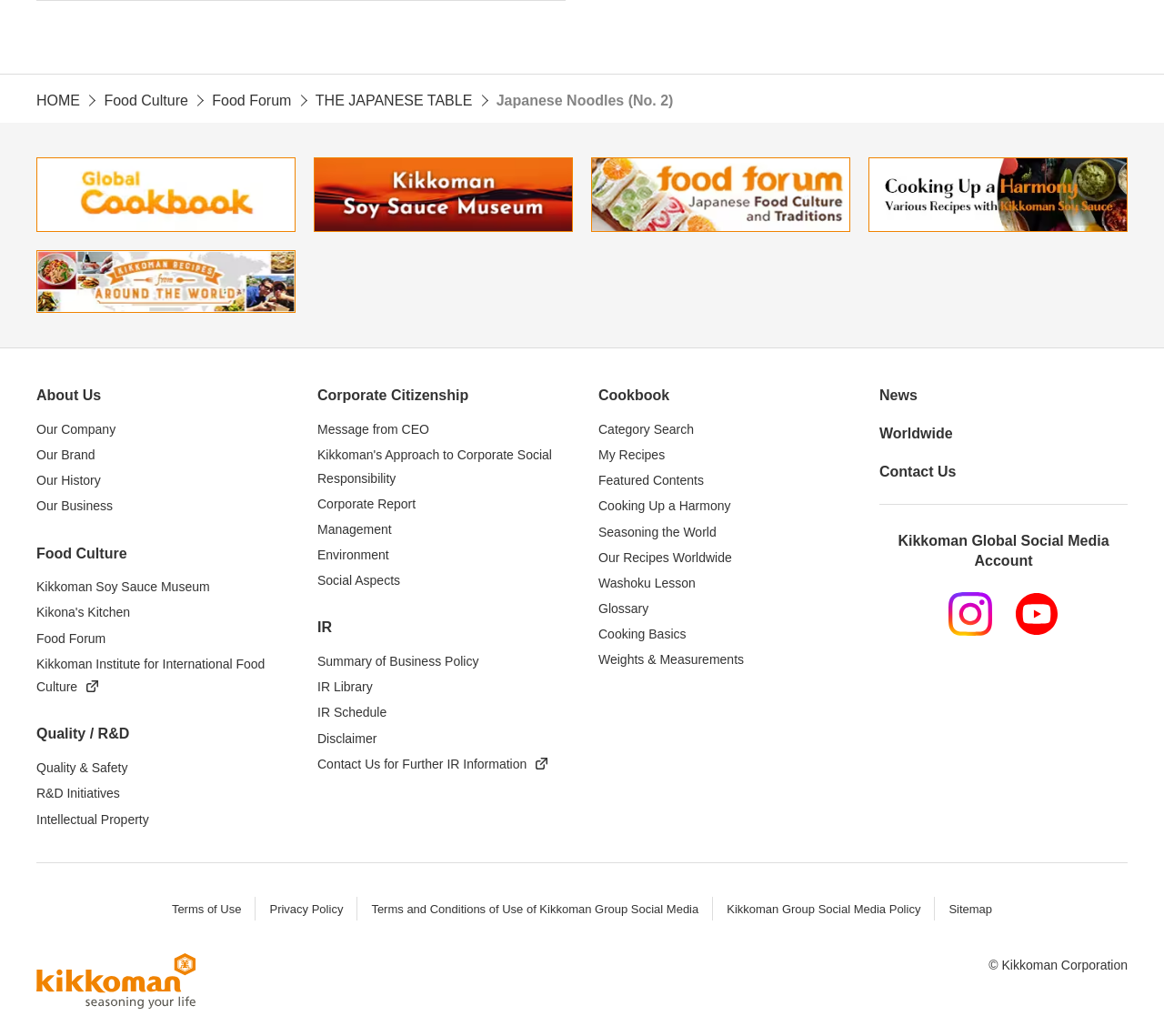What social media platforms does Kikkoman have?
Observe the image and answer the question with a one-word or short phrase response.

Instagram and YouTube